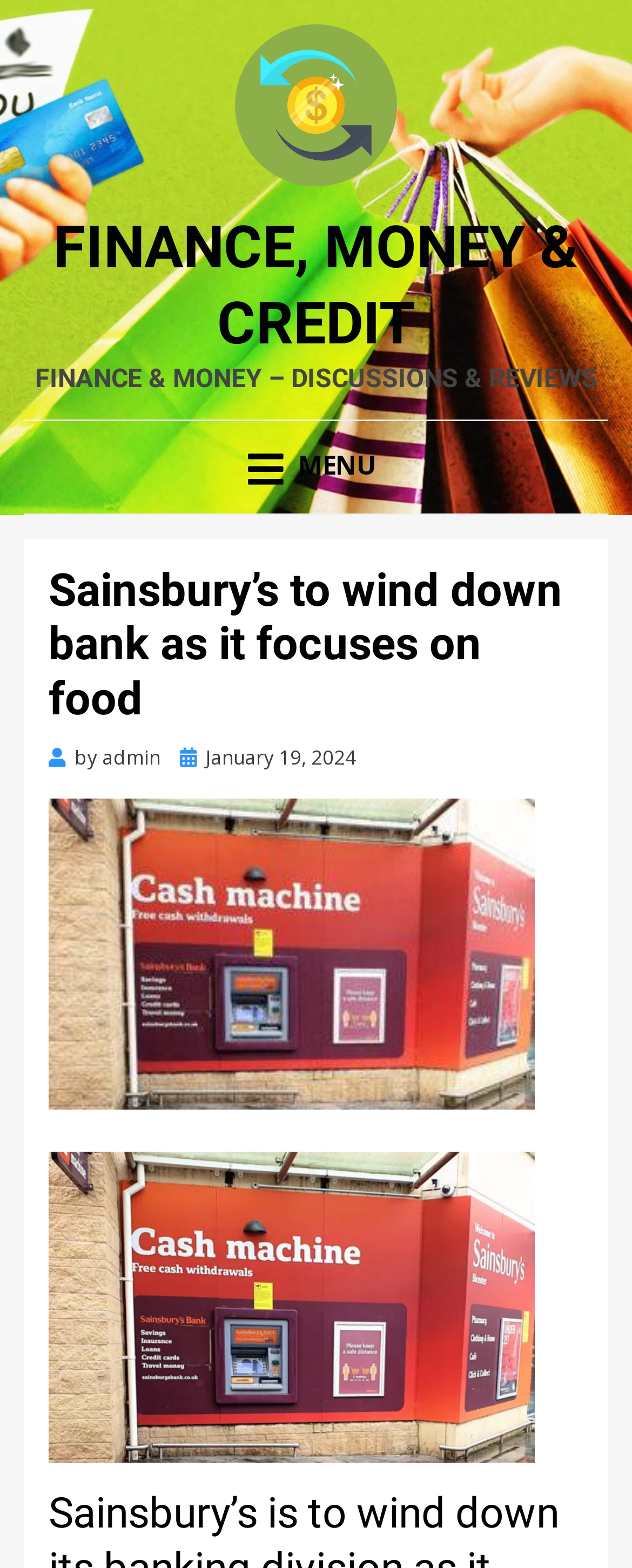Based on the element description Blog, identify the bounding box coordinates for the UI element. The coordinates should be in the format (top-left x, top-left y, bottom-right x, bottom-right y) and within the 0 to 1 range.

None